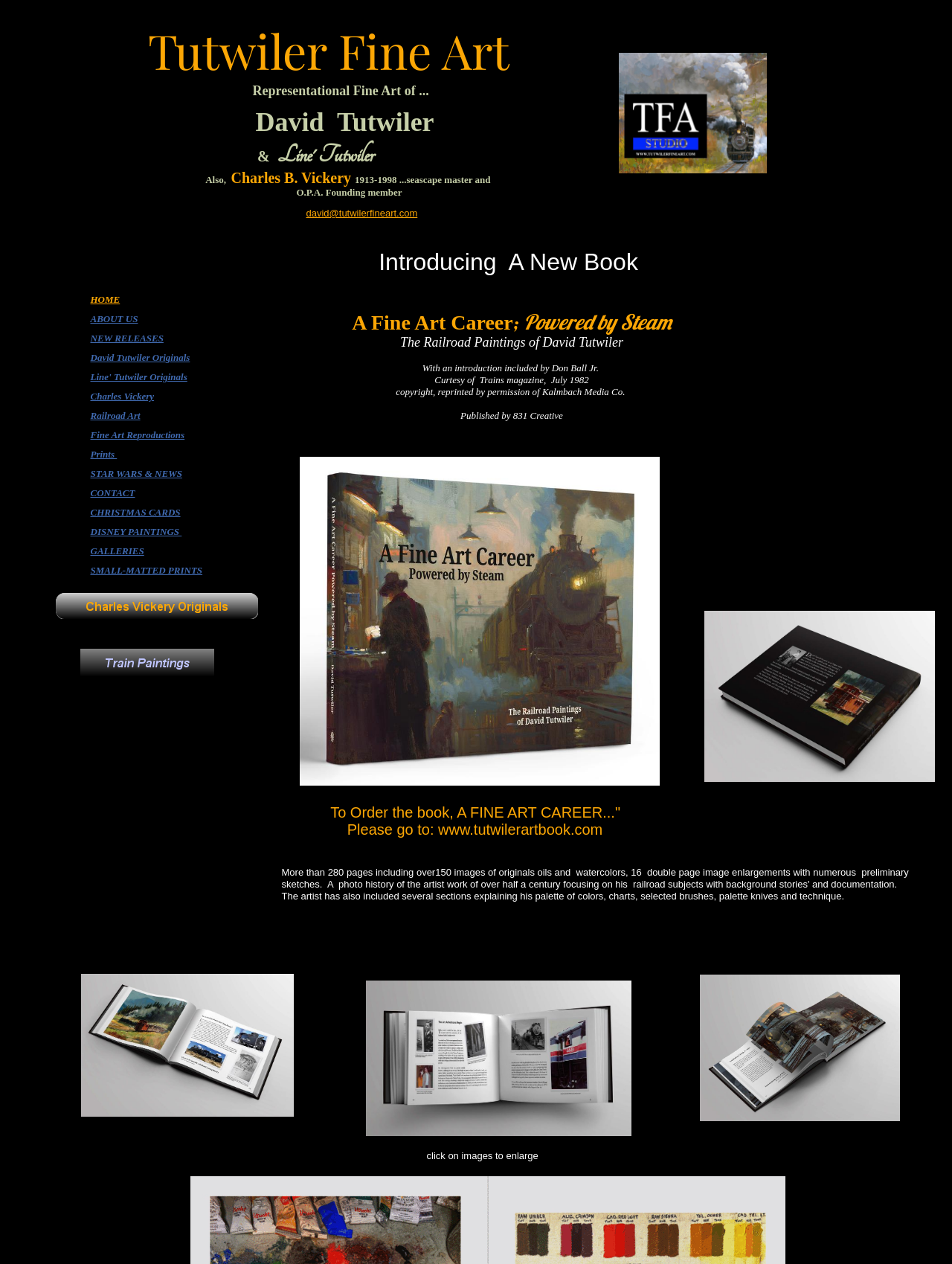Analyze the image and answer the question with as much detail as possible: 
What is the medium of the art pieces by David Tutwiler?

The text at the top of the webpage mentions 'oil and watercolor' as the medium of the art pieces by David Tutwiler.